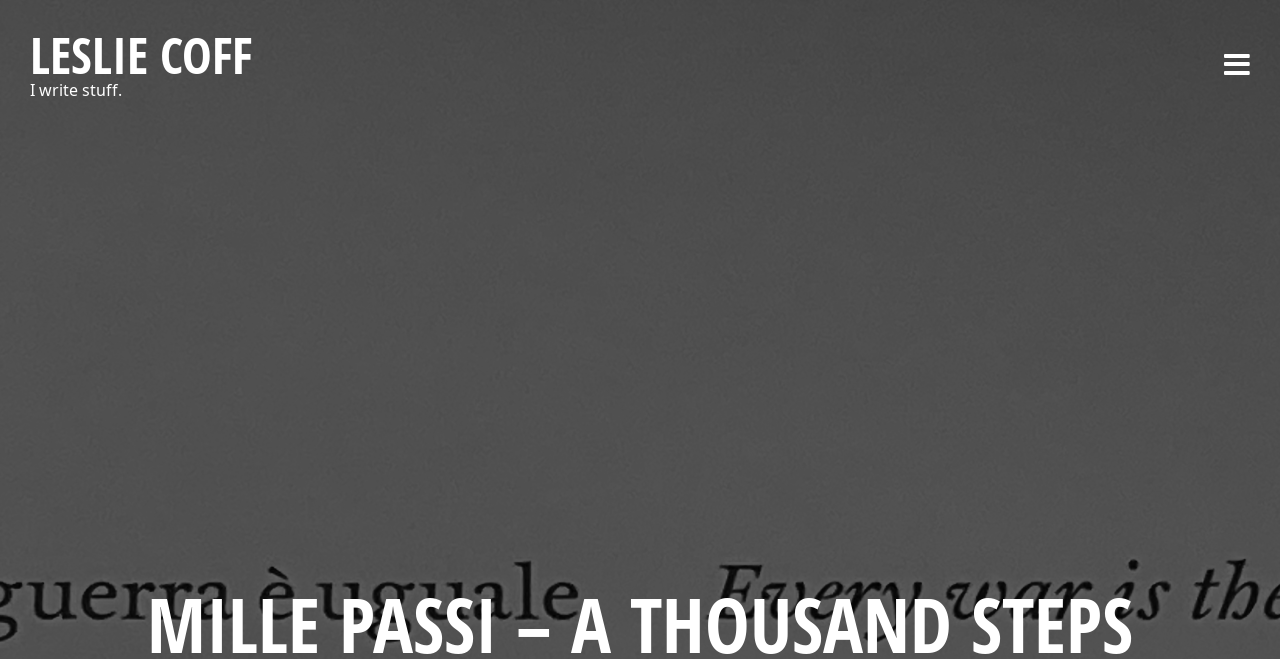Determine the bounding box coordinates of the UI element that matches the following description: "Leslie Coff". The coordinates should be four float numbers between 0 and 1 in the format [left, top, right, bottom].

[0.023, 0.032, 0.197, 0.135]